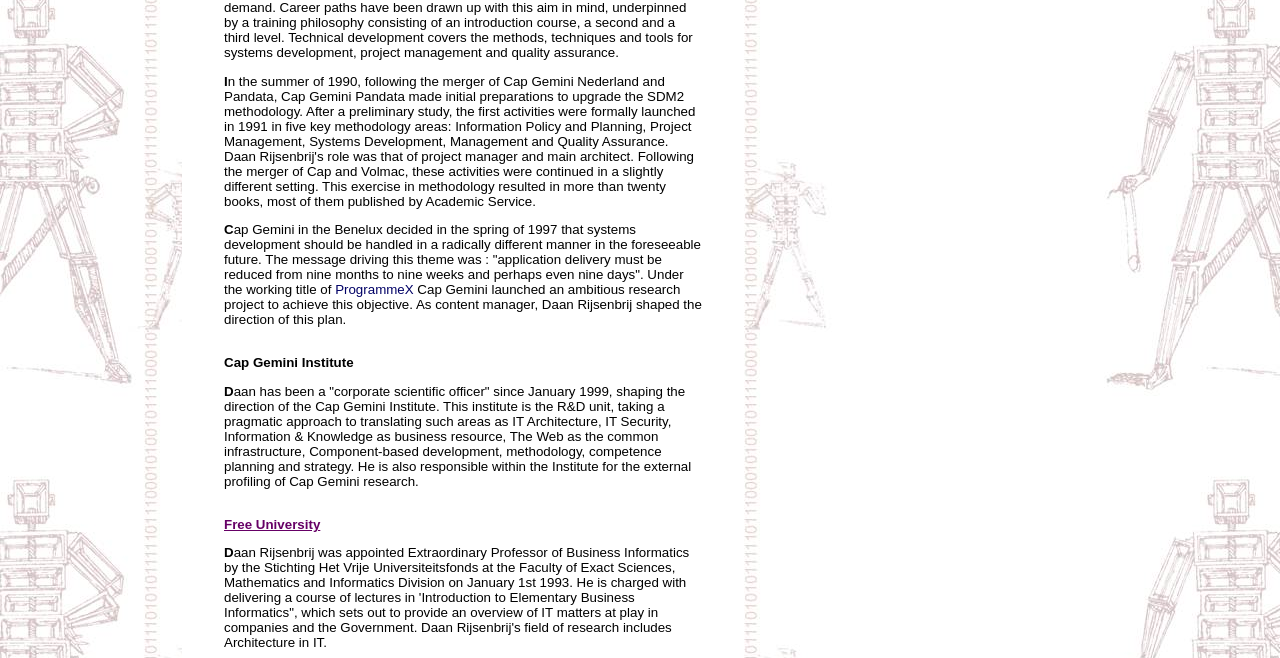Based on the element description www.financial-ombudsman.org.uk, identify the bounding box of the UI element in the given webpage screenshot. The coordinates should be in the format (top-left x, top-left y, bottom-right x, bottom-right y) and must be between 0 and 1.

None